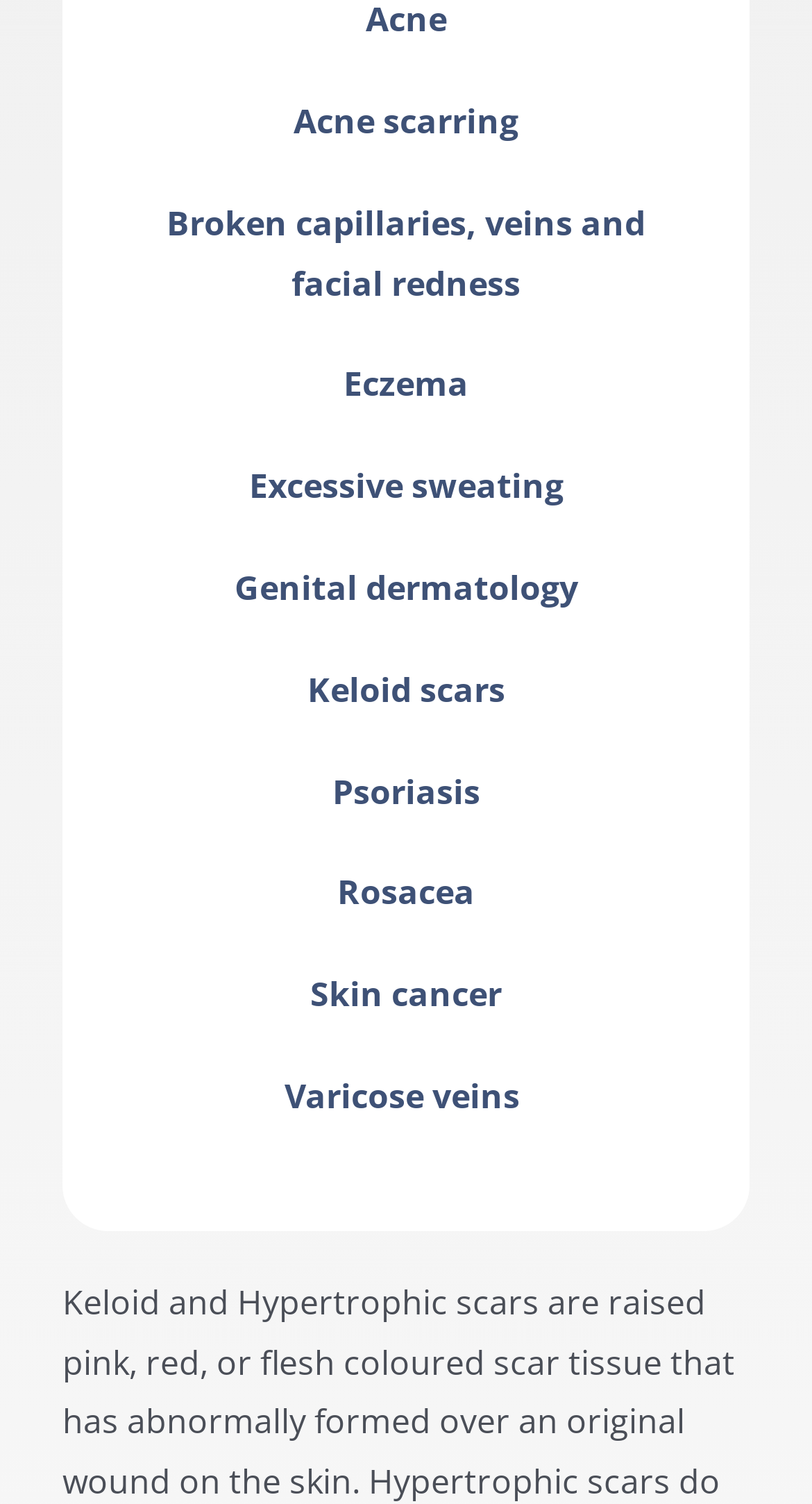Locate the bounding box coordinates of the UI element described by: "Excessive sweating". The bounding box coordinates should consist of four float numbers between 0 and 1, i.e., [left, top, right, bottom].

[0.306, 0.308, 0.694, 0.338]